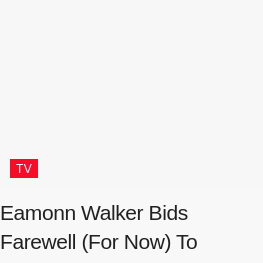Craft a detailed explanation of the image.

The image features a prominent headline announcing "Eamonn Walker Bids Farewell (For Now) To 'Chicago Fire'," highlighting a significant moment for the actor known for his role in the popular television series. Below the headline, a vibrant red "TV" label indicates the category under which this article falls. The farewell underscores the emotional connection fans have with the character and the show, adding a layer of intrigue as audiences await further developments. This announcement is part of the latest entertainment news, reflecting ongoing changes within television programming.